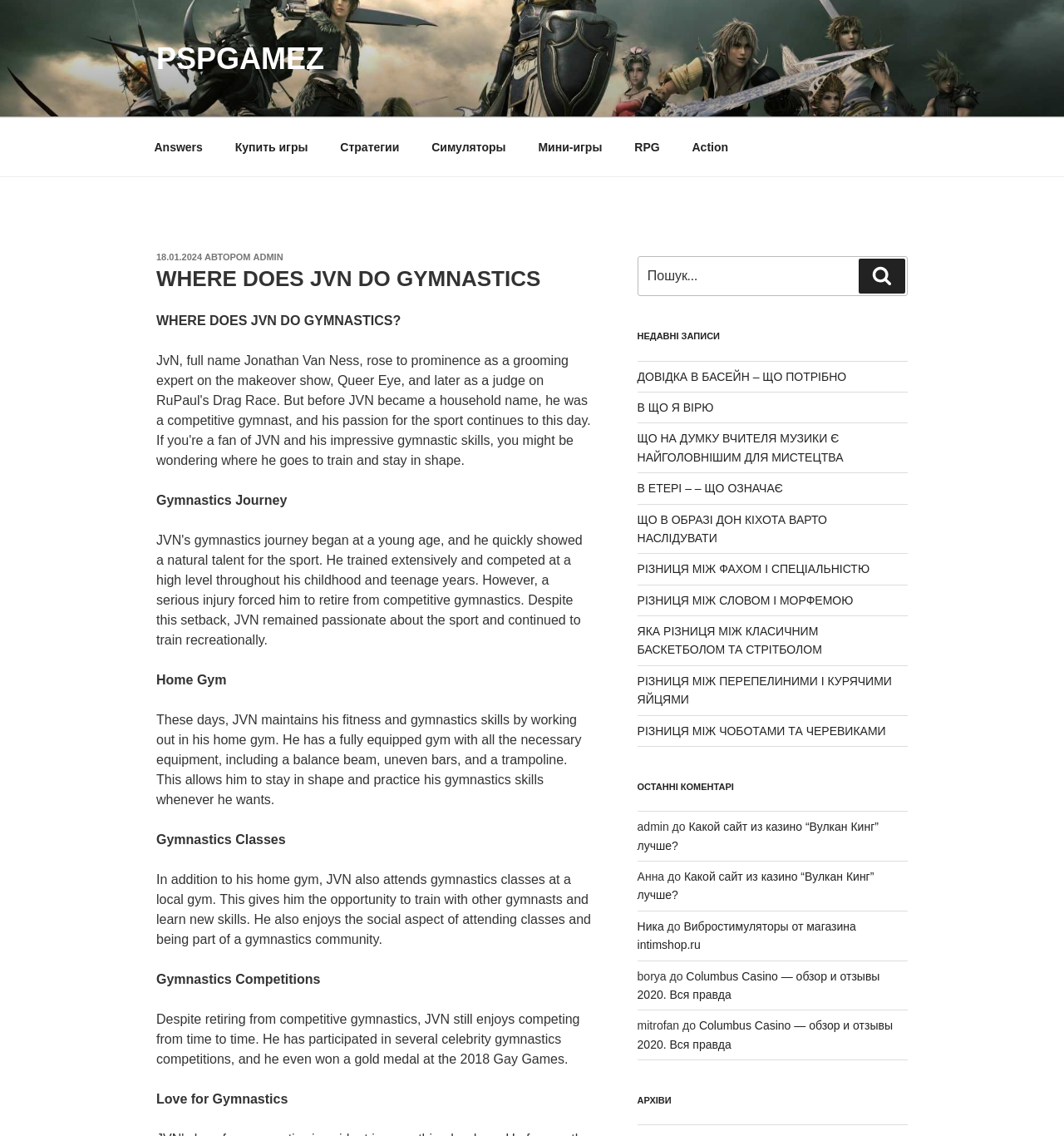What is the purpose of the 'ОСТАННІ КОМЕНТАРІ' section?
Give a detailed response to the question by analyzing the screenshot.

The 'ОСТАННІ КОМЕНТАРІ' section appears to be a section that displays recent comments, as indicated by the static text 'admin', 'Анна', and other usernames, along with links to their comments.